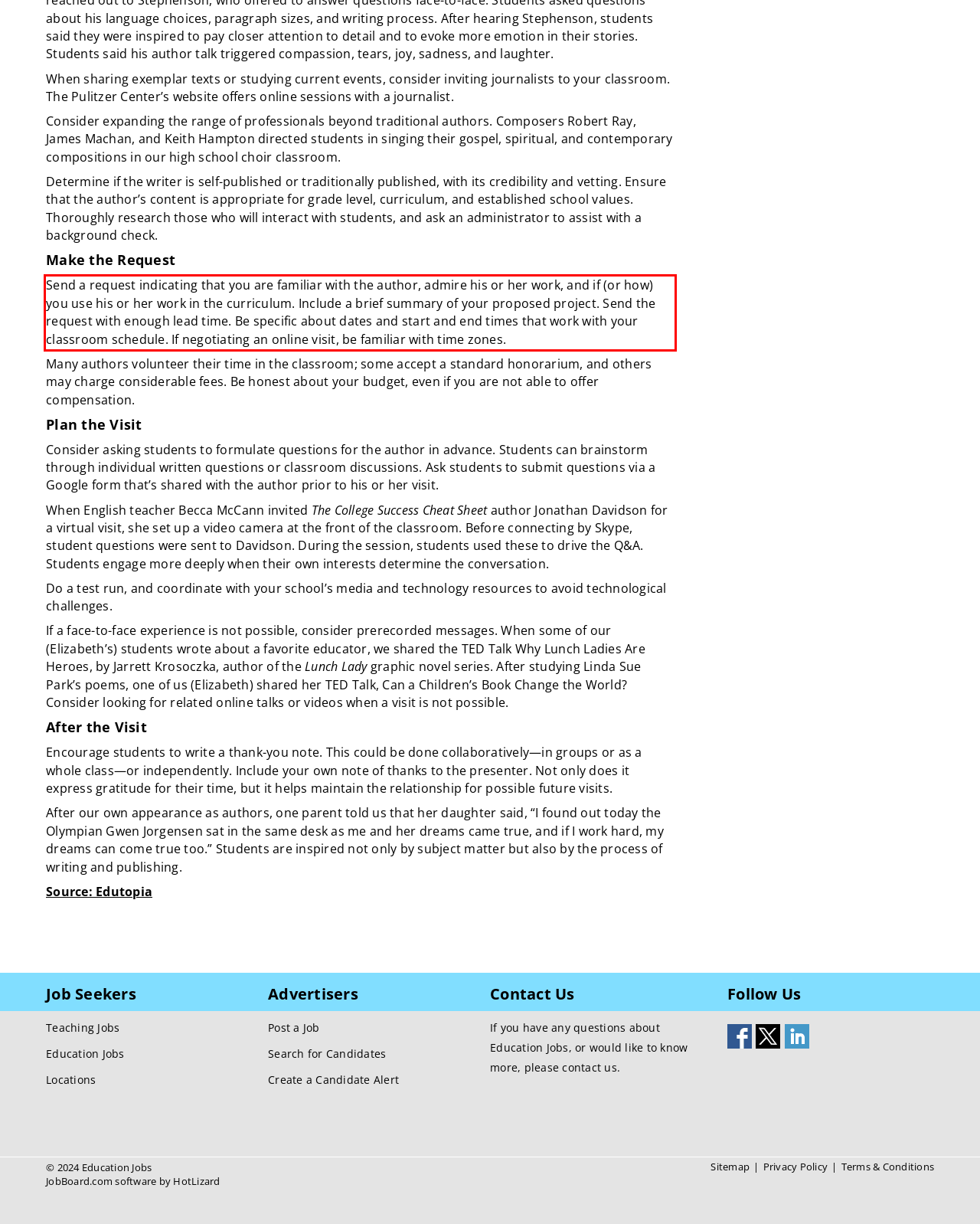Identify the red bounding box in the webpage screenshot and perform OCR to generate the text content enclosed.

Send a request indicating that you are familiar with the author, admire his or her work, and if (or how) you use his or her work in the curriculum. Include a brief summary of your proposed project. Send the request with enough lead time. Be specific about dates and start and end times that work with your classroom schedule. If negotiating an online visit, be familiar with time zones.